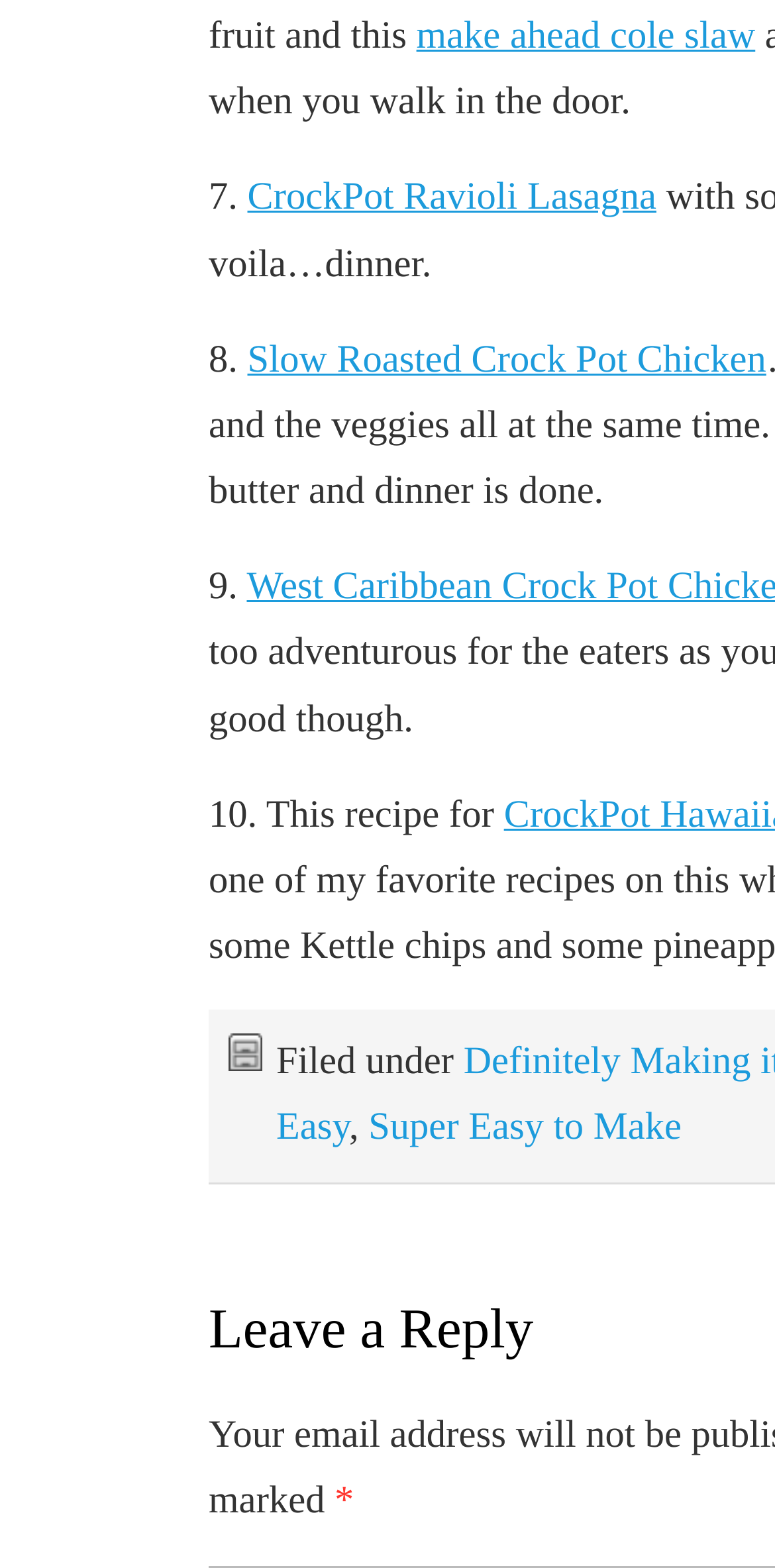Provide the bounding box coordinates in the format (top-left x, top-left y, bottom-right x, bottom-right y). All values are floating point numbers between 0 and 1. Determine the bounding box coordinate of the UI element described as: Easy

[0.356, 0.707, 0.45, 0.733]